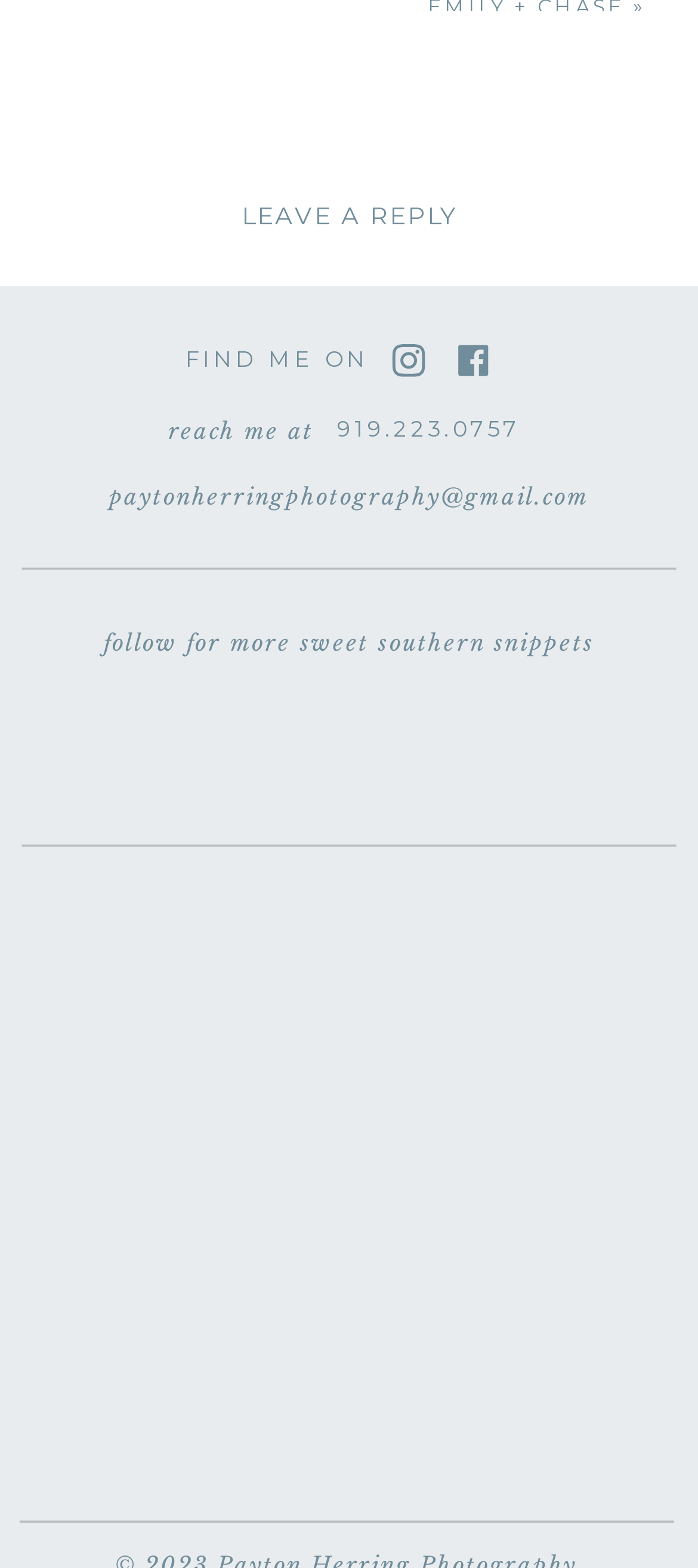Could you locate the bounding box coordinates for the section that should be clicked to accomplish this task: "contact via email".

[0.034, 0.303, 0.966, 0.324]